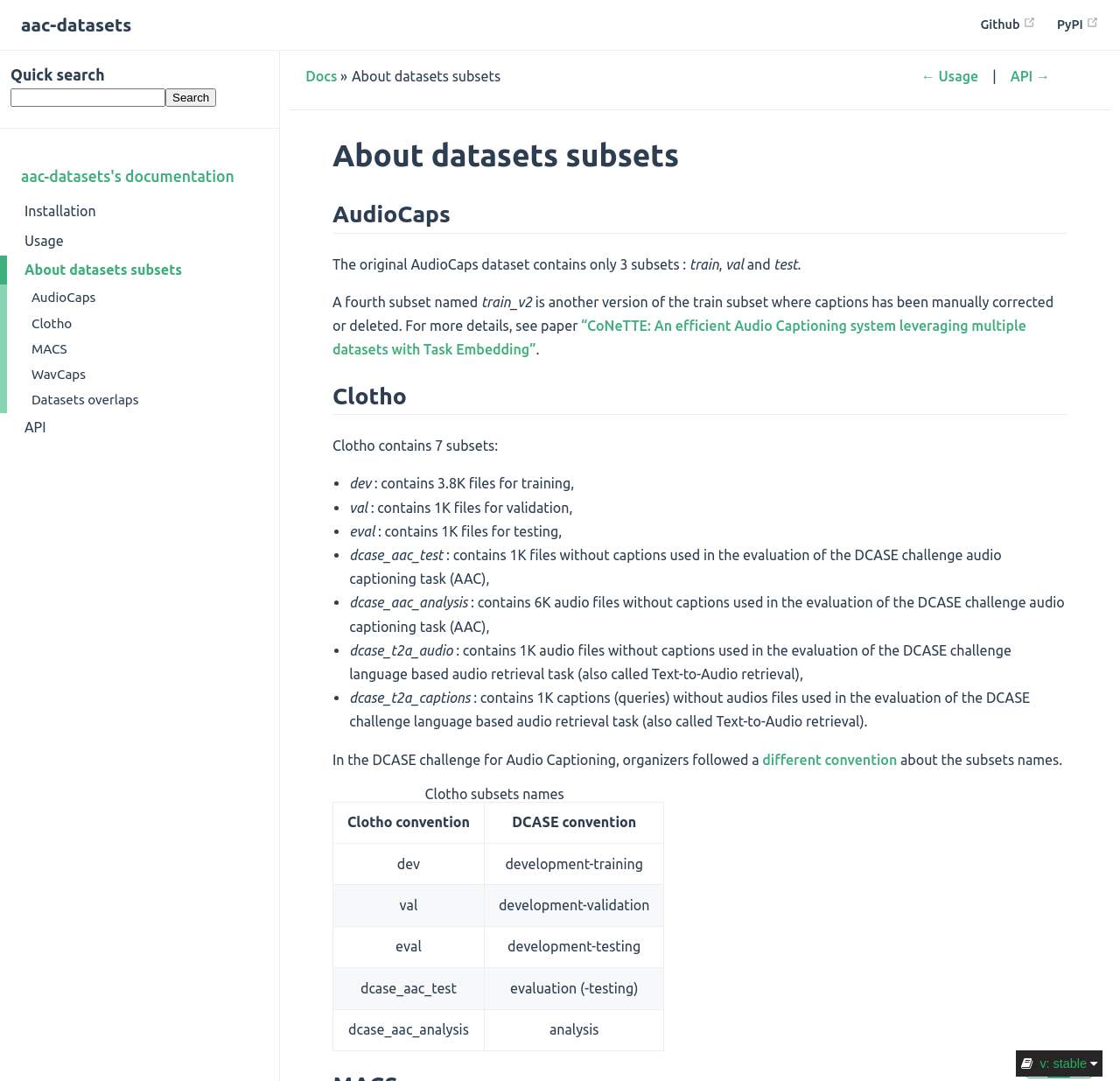Answer the question using only a single word or phrase: 
What is the difference in naming convention between Clotho and DCASE for the dev subset?

dev vs development-training